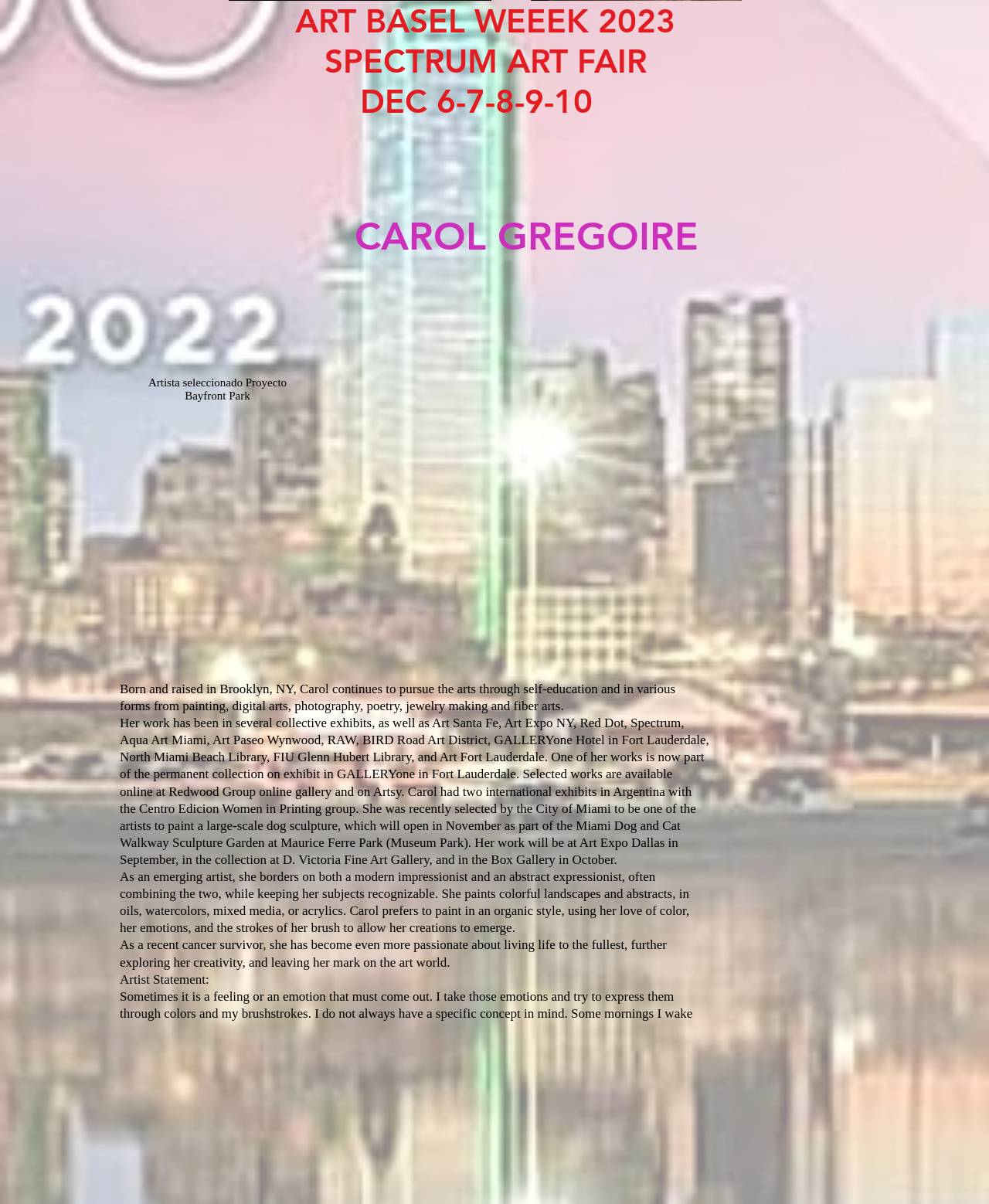Predict the bounding box of the UI element that fits this description: "280480700_1080066809212851_5444383765126328484_npress to zoom".

[0.121, 0.345, 0.304, 0.538]